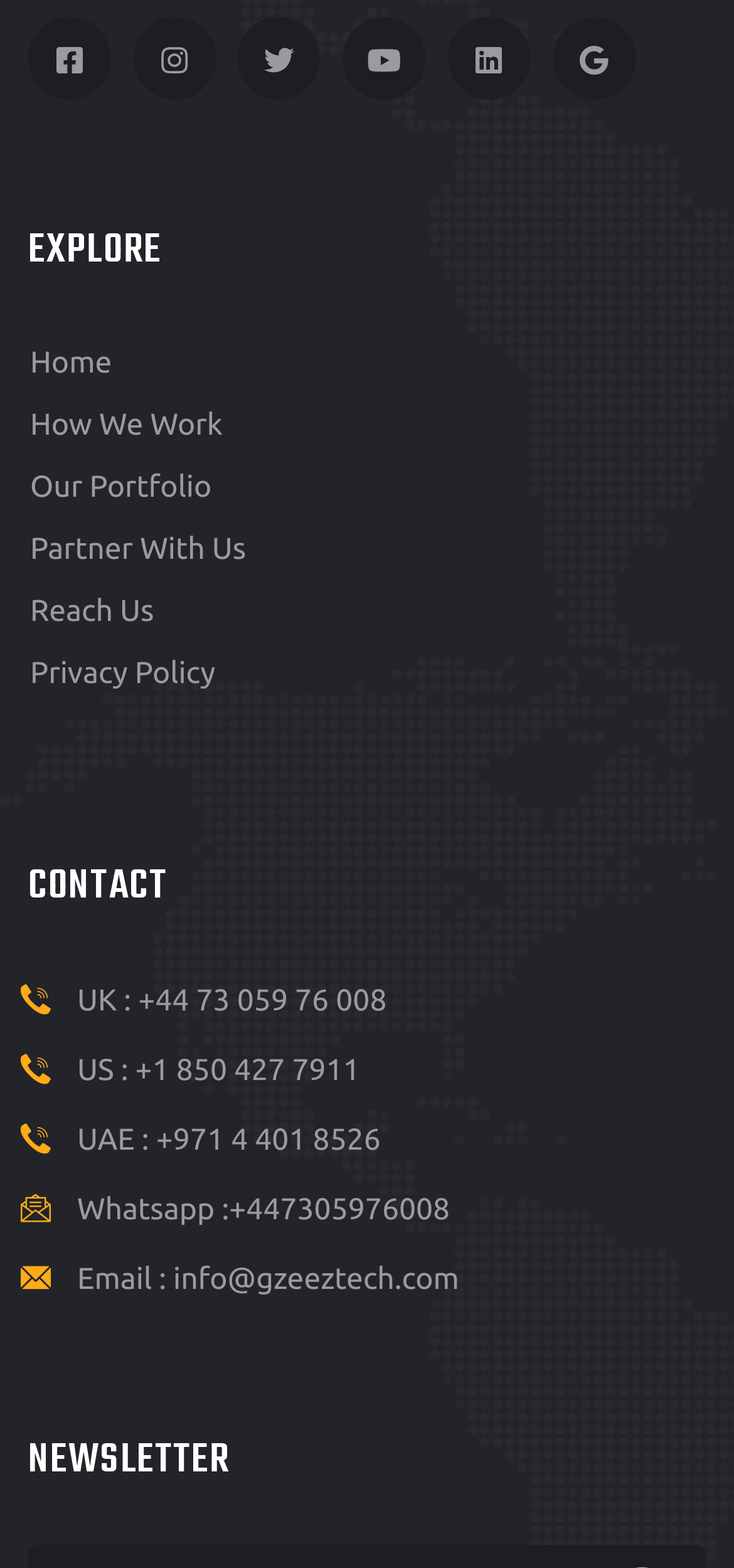Find the bounding box coordinates of the clickable element required to execute the following instruction: "Subscribe to the NEWSLETTER". Provide the coordinates as four float numbers between 0 and 1, i.e., [left, top, right, bottom].

[0.038, 0.913, 0.962, 0.949]